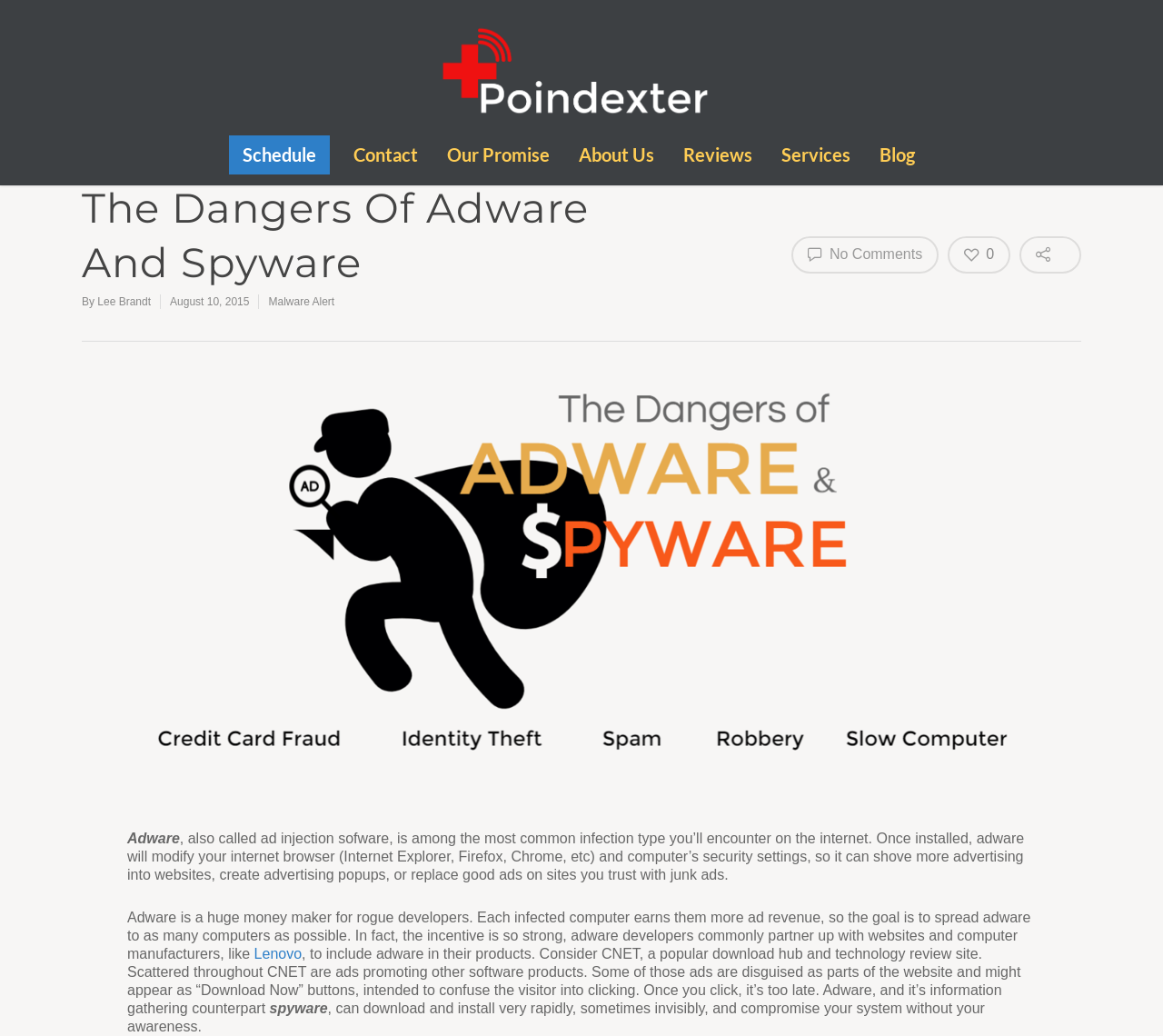Using the element description Ludhiana Chat Room, predict the bounding box coordinates for the UI element. Provide the coordinates in (top-left x, top-left y, bottom-right x, bottom-right y) format with values ranging from 0 to 1.

None